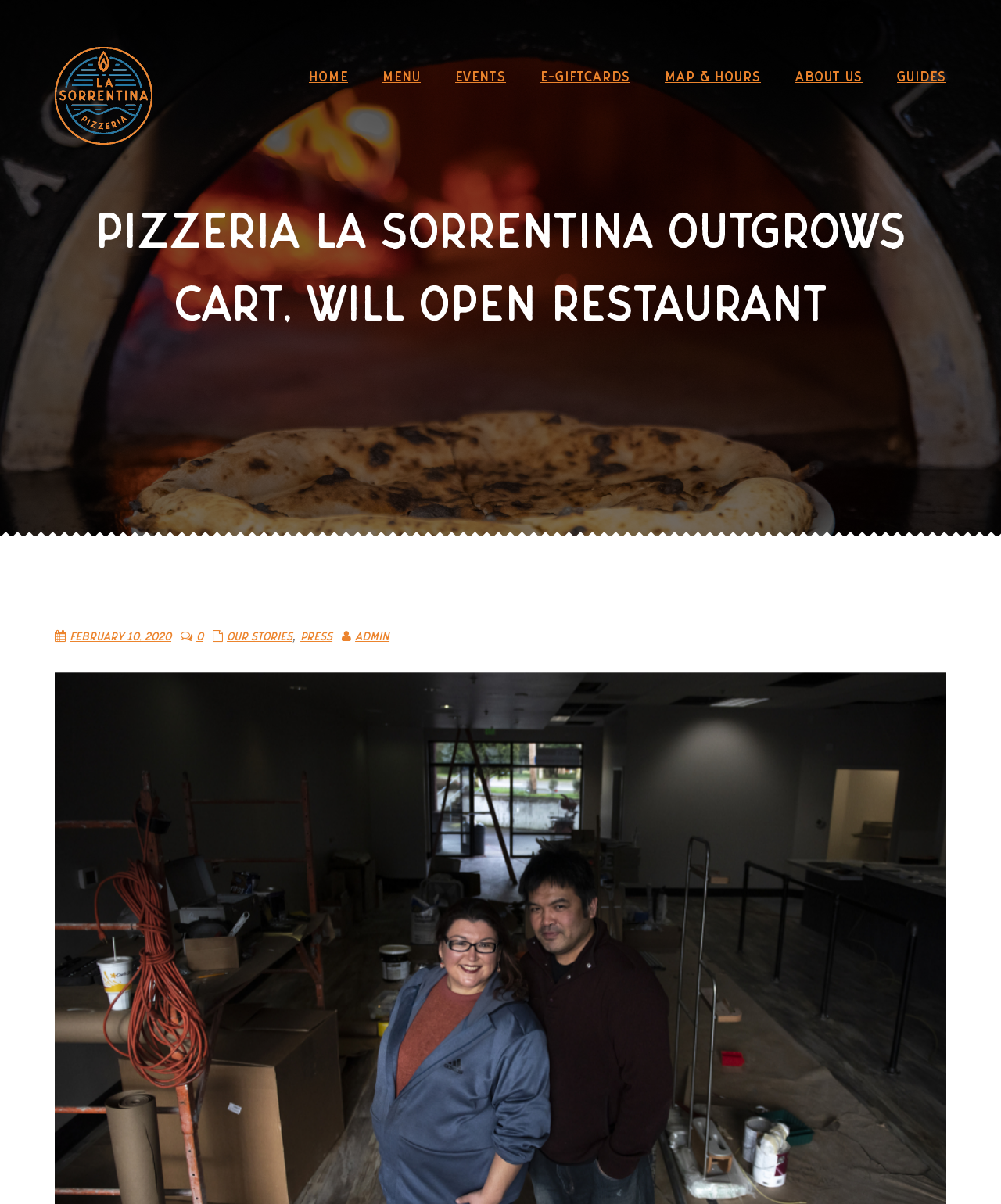Can you identify the bounding box coordinates of the clickable region needed to carry out this instruction: 'Click on the Pizzeria La Sorrentina logo'? The coordinates should be four float numbers within the range of 0 to 1, stated as [left, top, right, bottom].

[0.055, 0.039, 0.152, 0.12]